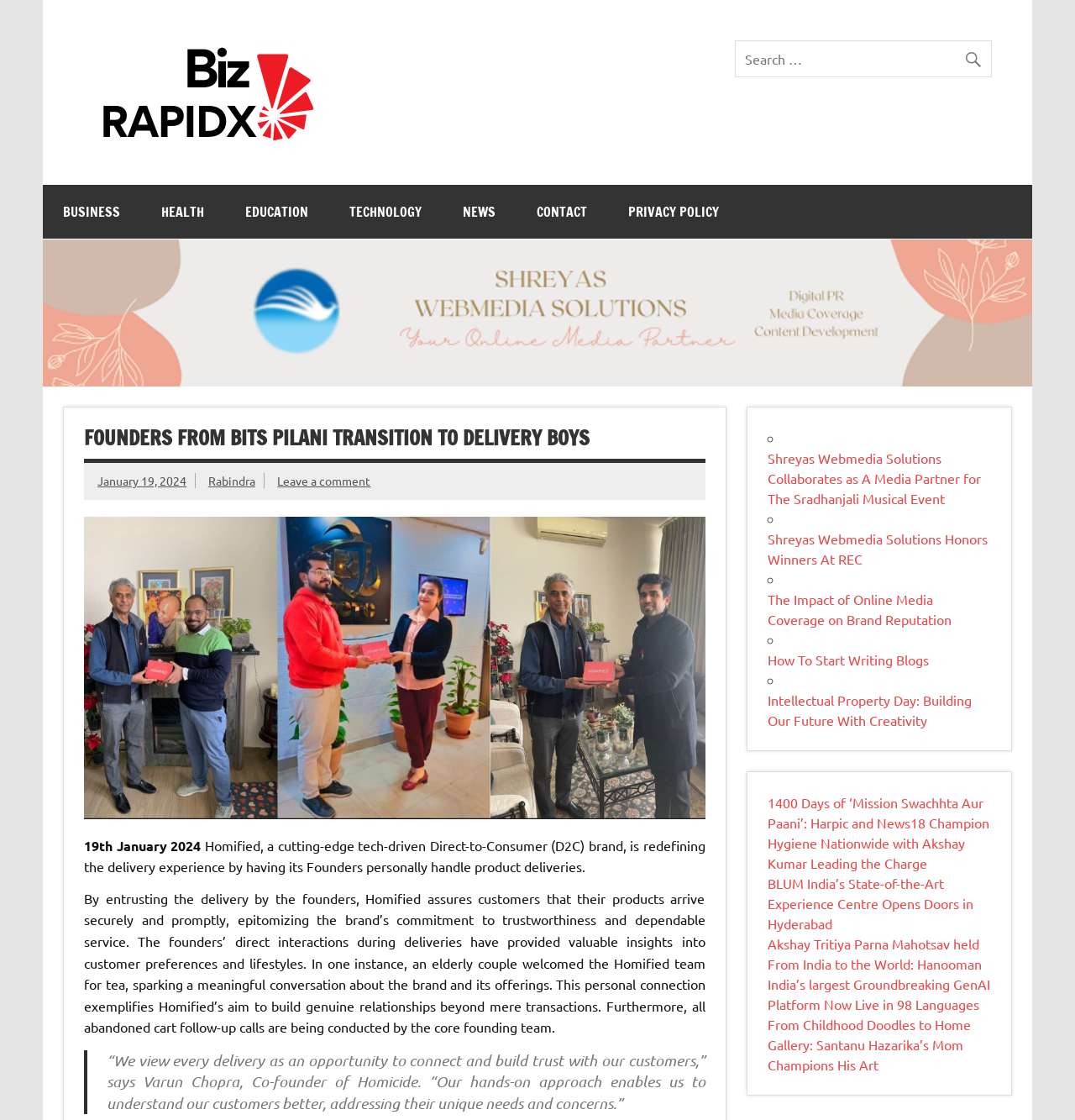Extract the bounding box coordinates for the HTML element that matches this description: "Contact". The coordinates should be four float numbers between 0 and 1, i.e., [left, top, right, bottom].

[0.481, 0.165, 0.565, 0.213]